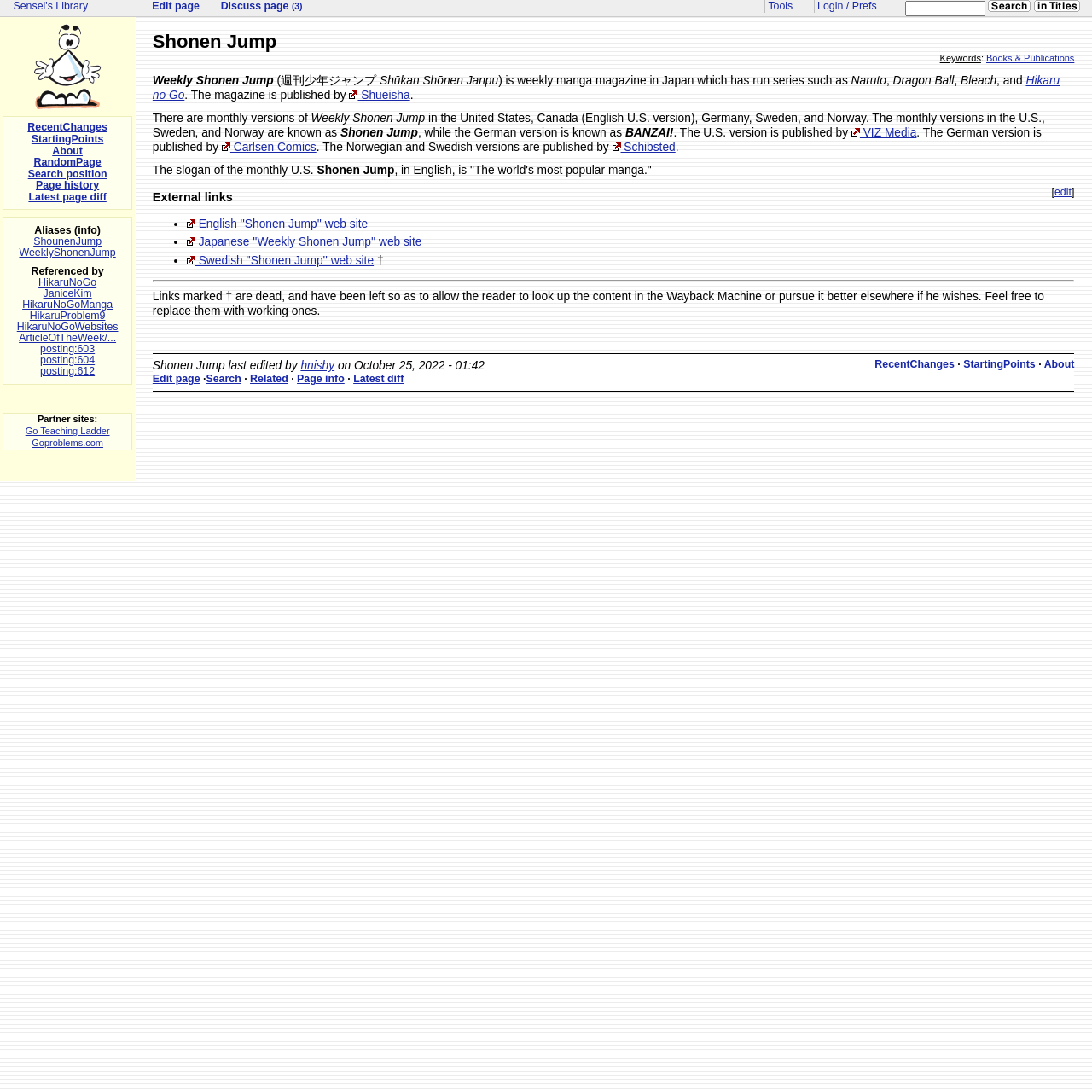By analyzing the image, answer the following question with a detailed response: Who last edited the Shonen Jump page?

The answer can be found at the bottom of the webpage, which states 'Shonen Jump last edited by hnishy on October 25, 2022 - 01:42'.